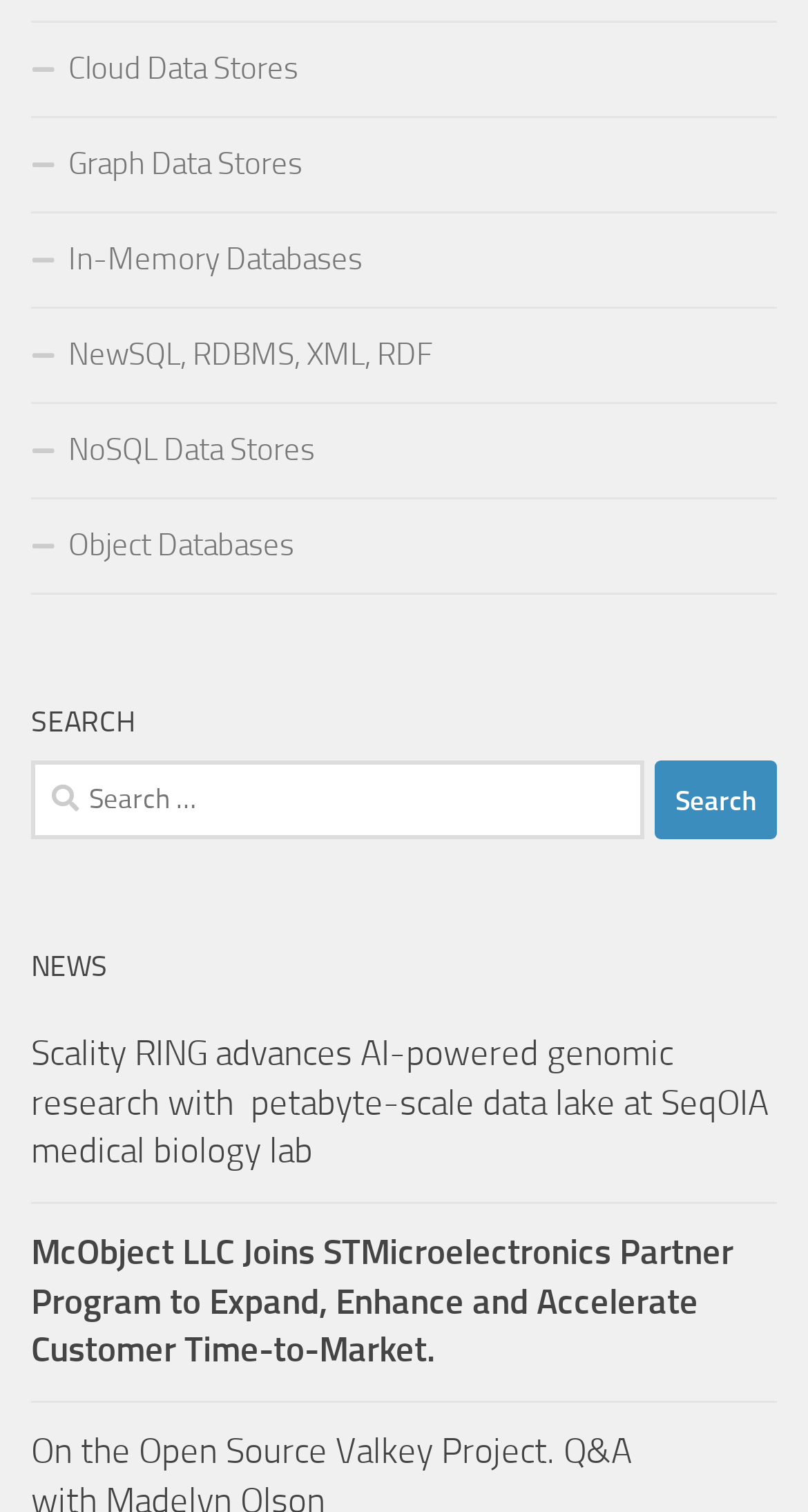Respond to the question below with a single word or phrase: What is the purpose of the search box?

To search for something